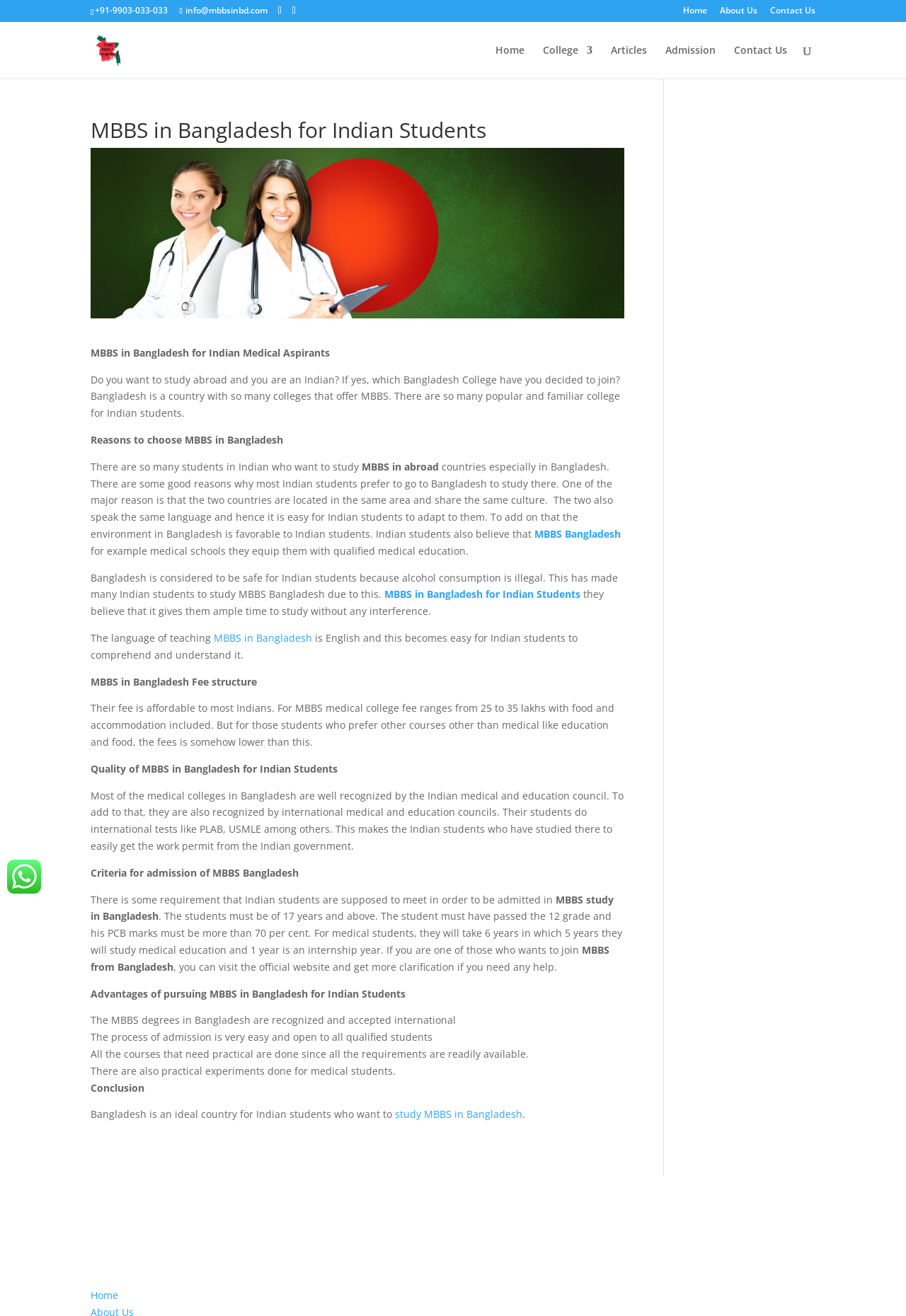Locate the bounding box coordinates of the clickable area to execute the instruction: "Call the phone number". Provide the coordinates as four float numbers between 0 and 1, represented as [left, top, right, bottom].

[0.105, 0.003, 0.185, 0.012]